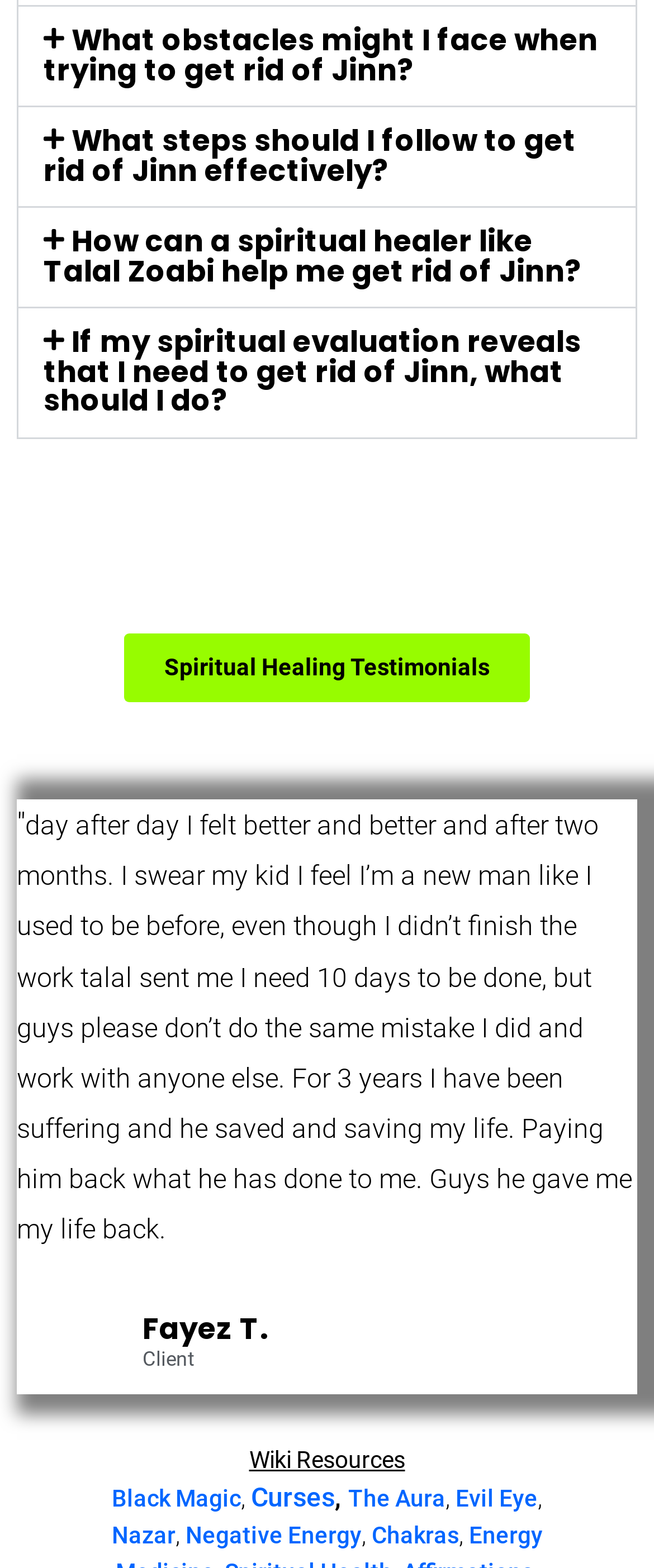Identify the bounding box coordinates for the UI element described as follows: Curses. Use the format (top-left x, top-left y, bottom-right x, bottom-right y) and ensure all values are floating point numbers between 0 and 1.

[0.383, 0.944, 0.512, 0.965]